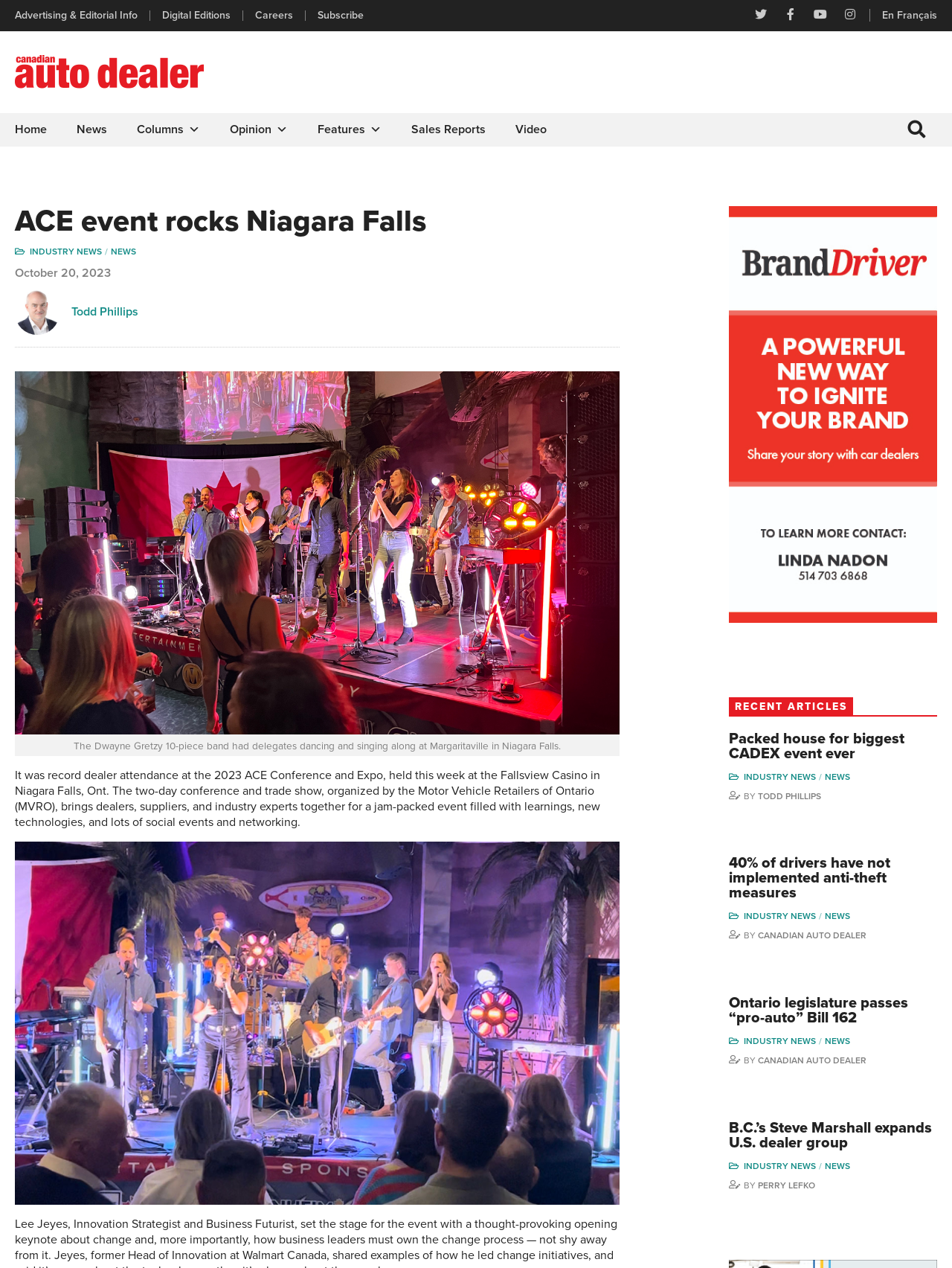Bounding box coordinates are specified in the format (top-left x, top-left y, bottom-right x, bottom-right y). All values are floating point numbers bounded between 0 and 1. Please provide the bounding box coordinate of the region this sentence describes: Advertising & Editorial Info

[0.016, 0.008, 0.157, 0.016]